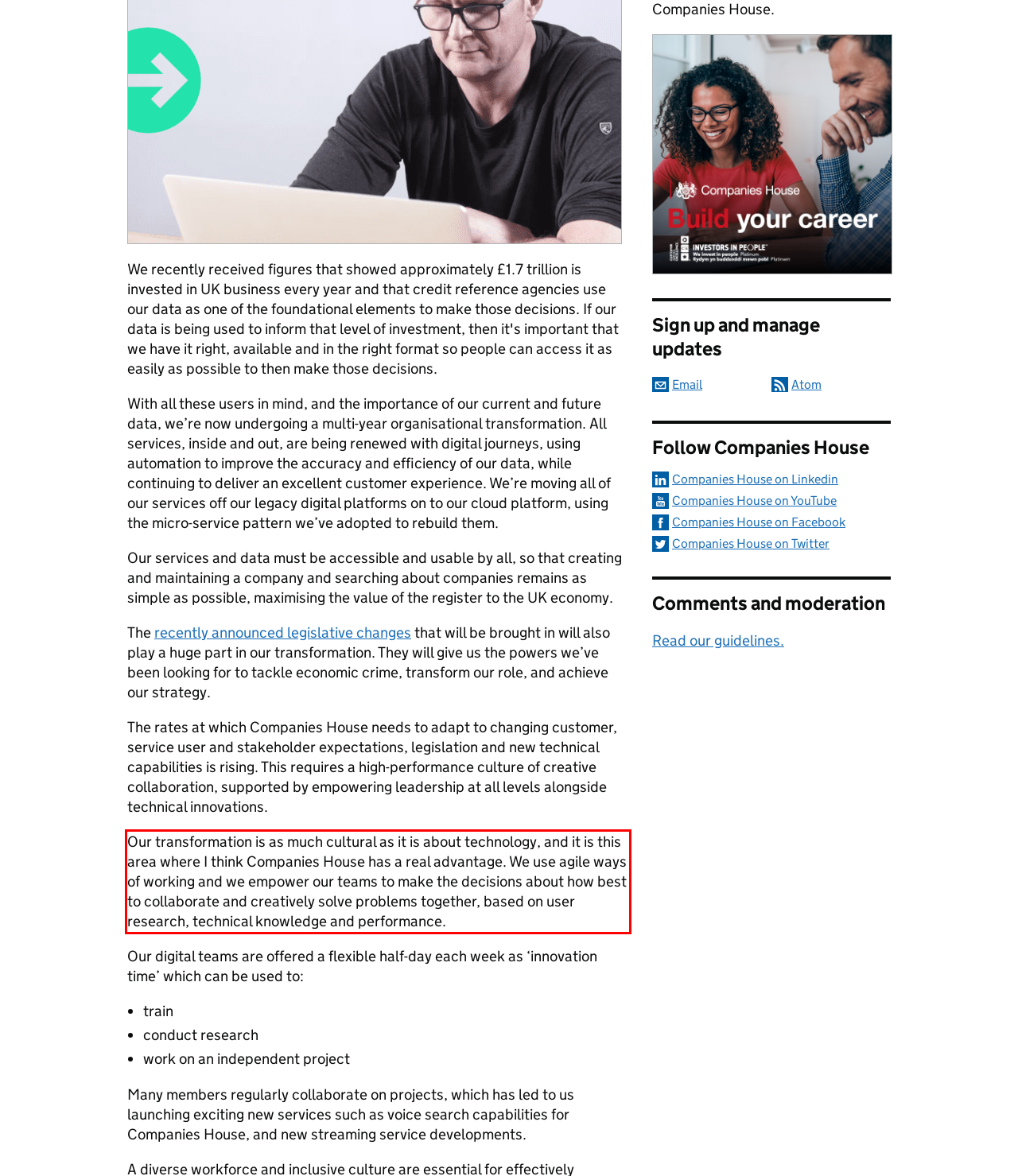Identify the text within the red bounding box on the webpage screenshot and generate the extracted text content.

Our transformation is as much cultural as it is about technology, and it is this area where I think Companies House has a real advantage. We use agile ways of working and we empower our teams to make the decisions about how best to collaborate and creatively solve problems together, based on user research, technical knowledge and performance.